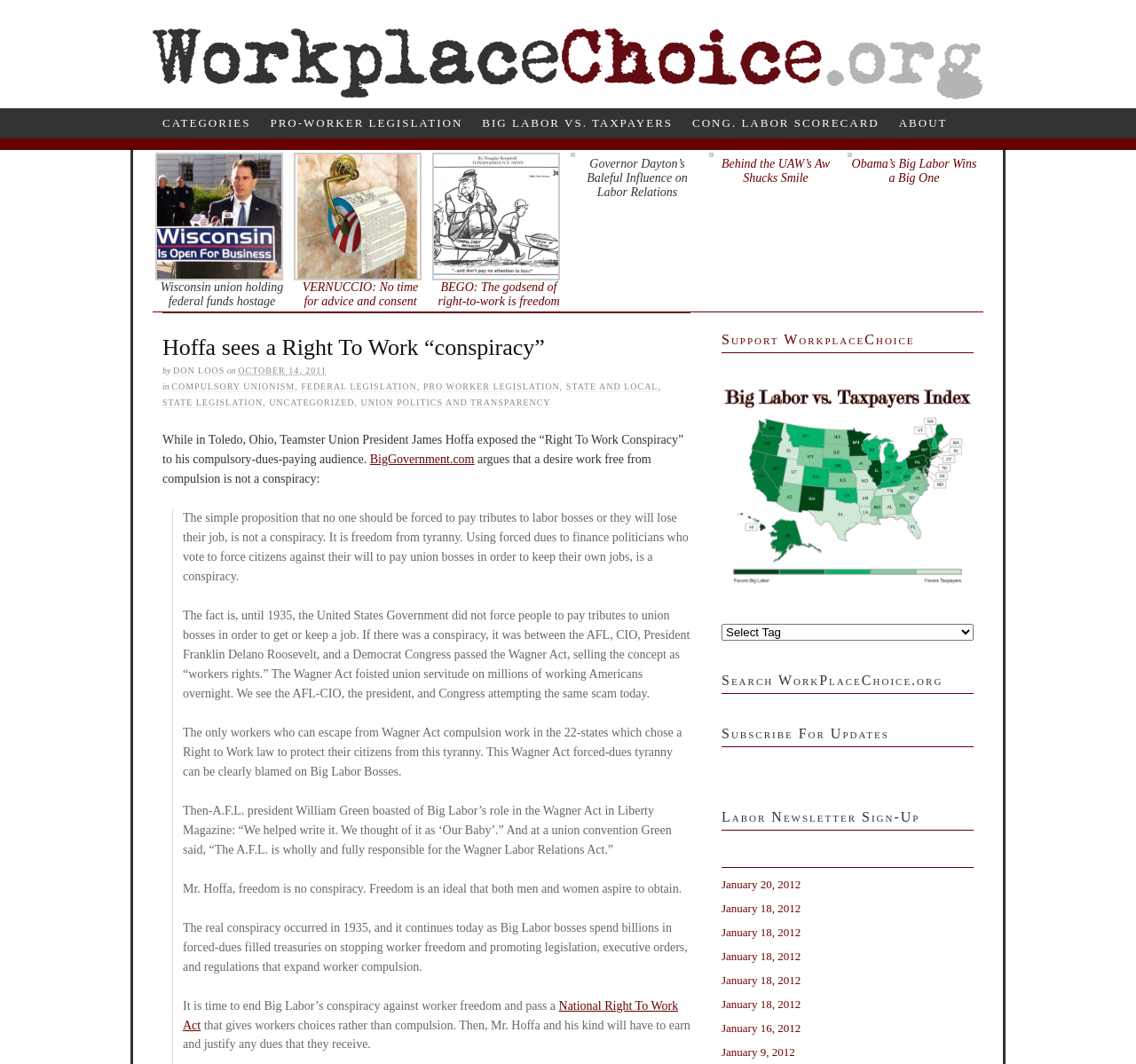Locate the bounding box coordinates of the element you need to click to accomplish the task described by this instruction: "Click the link to National Right To Work Act".

[0.161, 0.939, 0.597, 0.97]